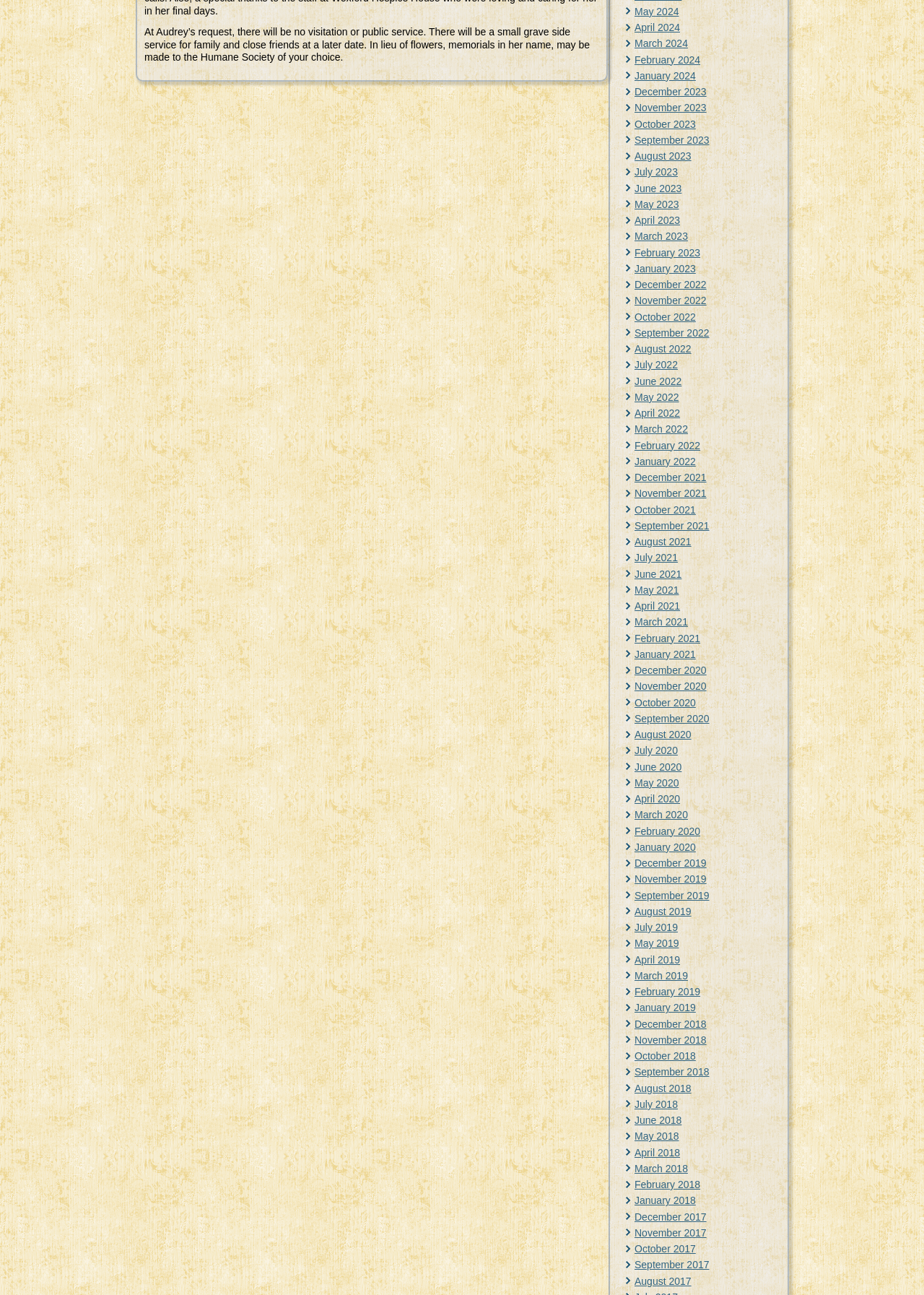Identify the bounding box for the described UI element. Provide the coordinates in (top-left x, top-left y, bottom-right x, bottom-right y) format with values ranging from 0 to 1: July 2021

[0.687, 0.426, 0.734, 0.435]